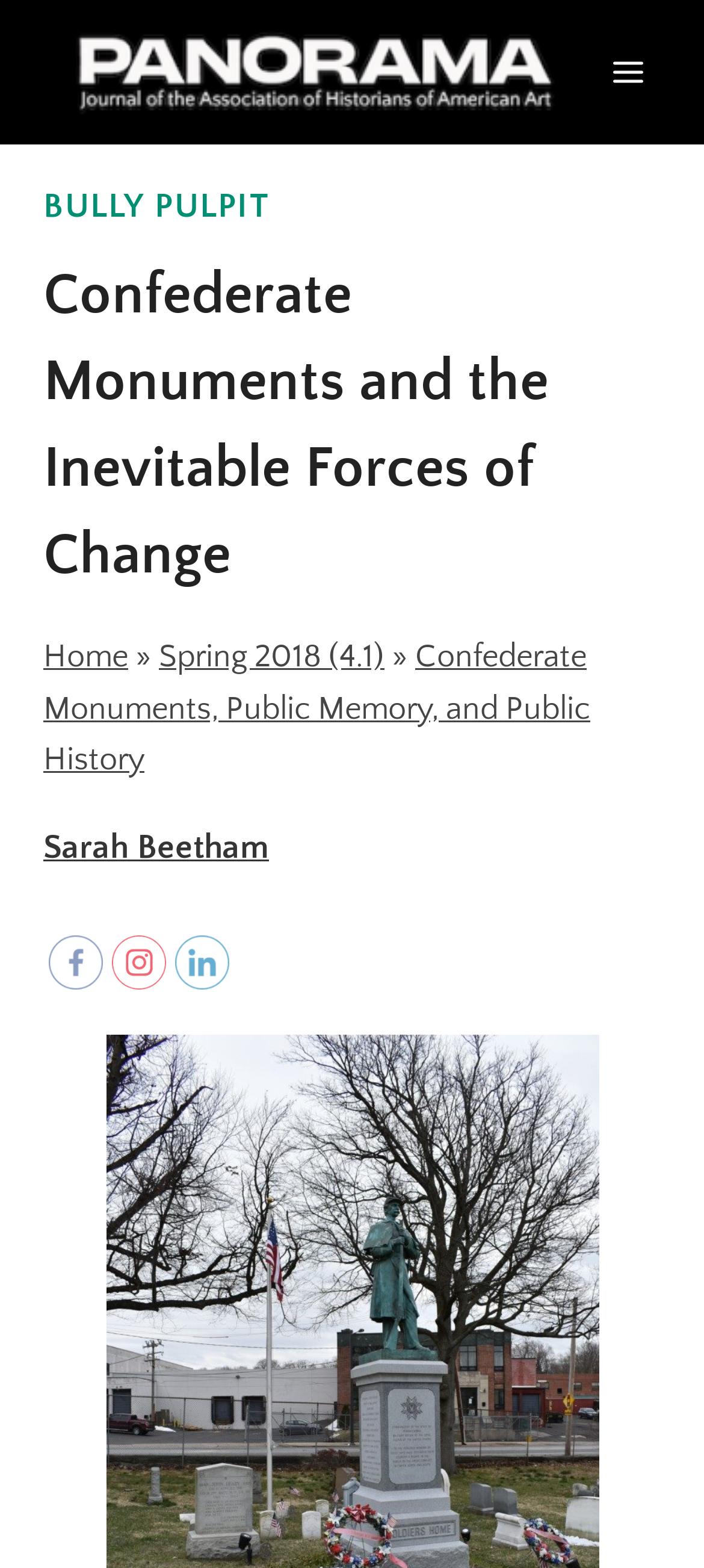Given the element description: "Spring 2018 (4.1)", predict the bounding box coordinates of the UI element it refers to, using four float numbers between 0 and 1, i.e., [left, top, right, bottom].

[0.226, 0.408, 0.546, 0.431]